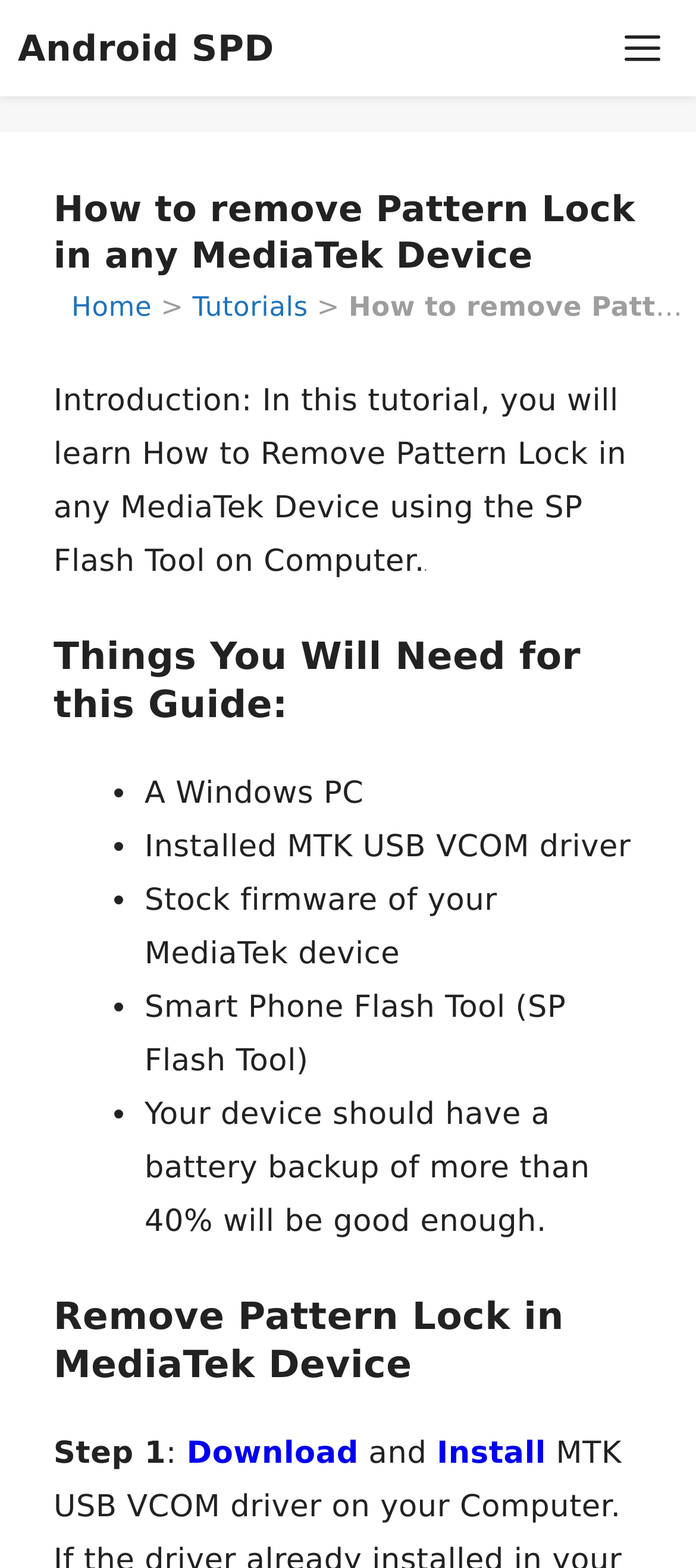Using the information in the image, could you please answer the following question in detail:
What is the purpose of this tutorial?

The purpose of this tutorial is to guide users on how to remove the pattern lock on their MediaTek devices using the SP Flash Tool on a Windows computer.